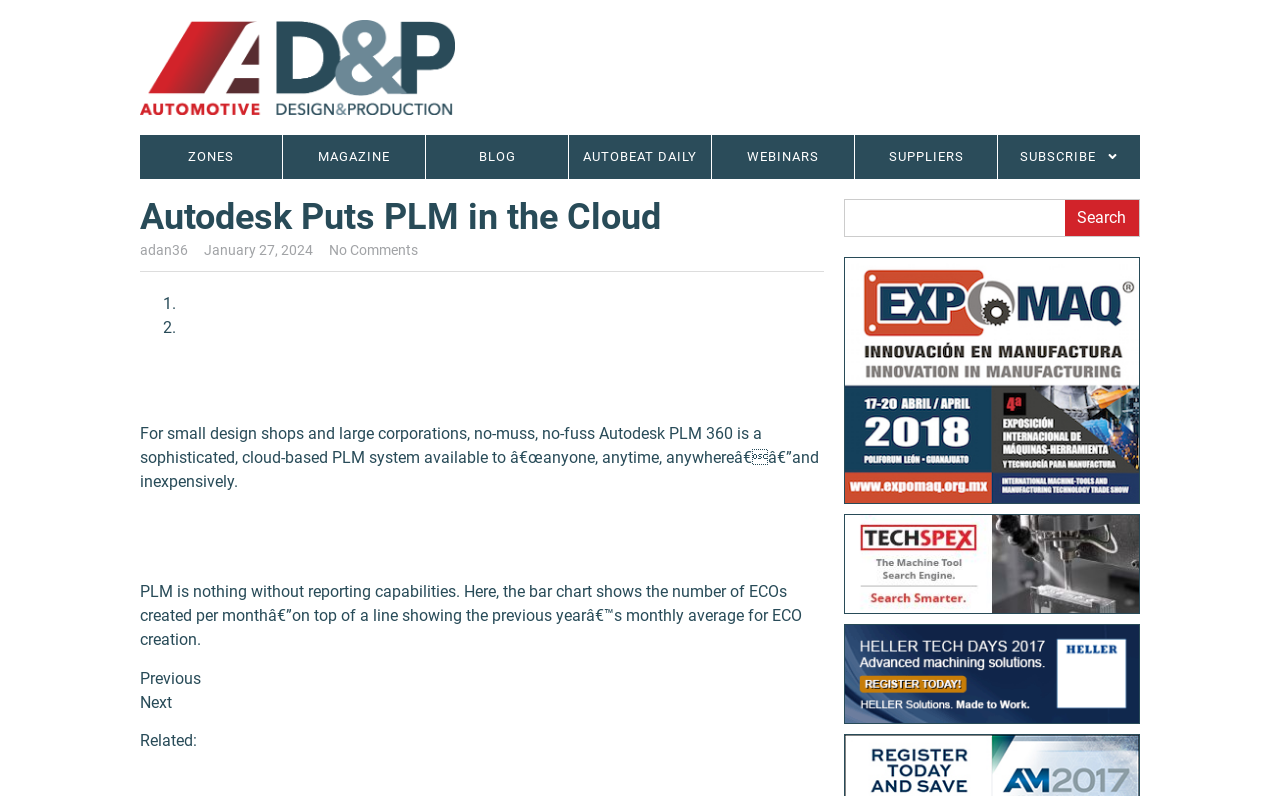Please predict the bounding box coordinates of the element's region where a click is necessary to complete the following instruction: "View the previous article". The coordinates should be represented by four float numbers between 0 and 1, i.e., [left, top, right, bottom].

[0.109, 0.84, 0.157, 0.864]